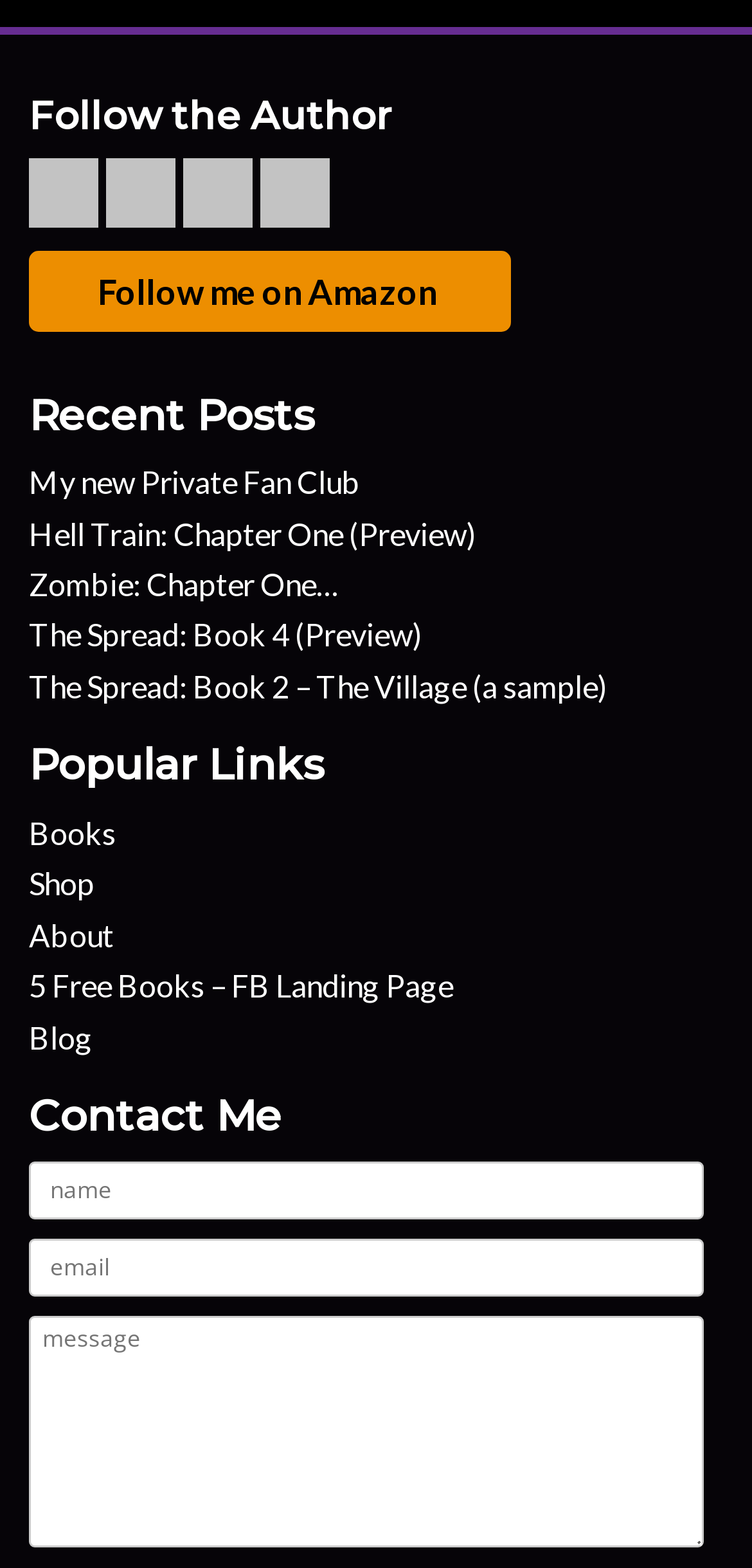What is the last popular link?
Please respond to the question with as much detail as possible.

The last popular link is 'Blog', which is located under the 'Popular Links' heading and is the last link in the list.